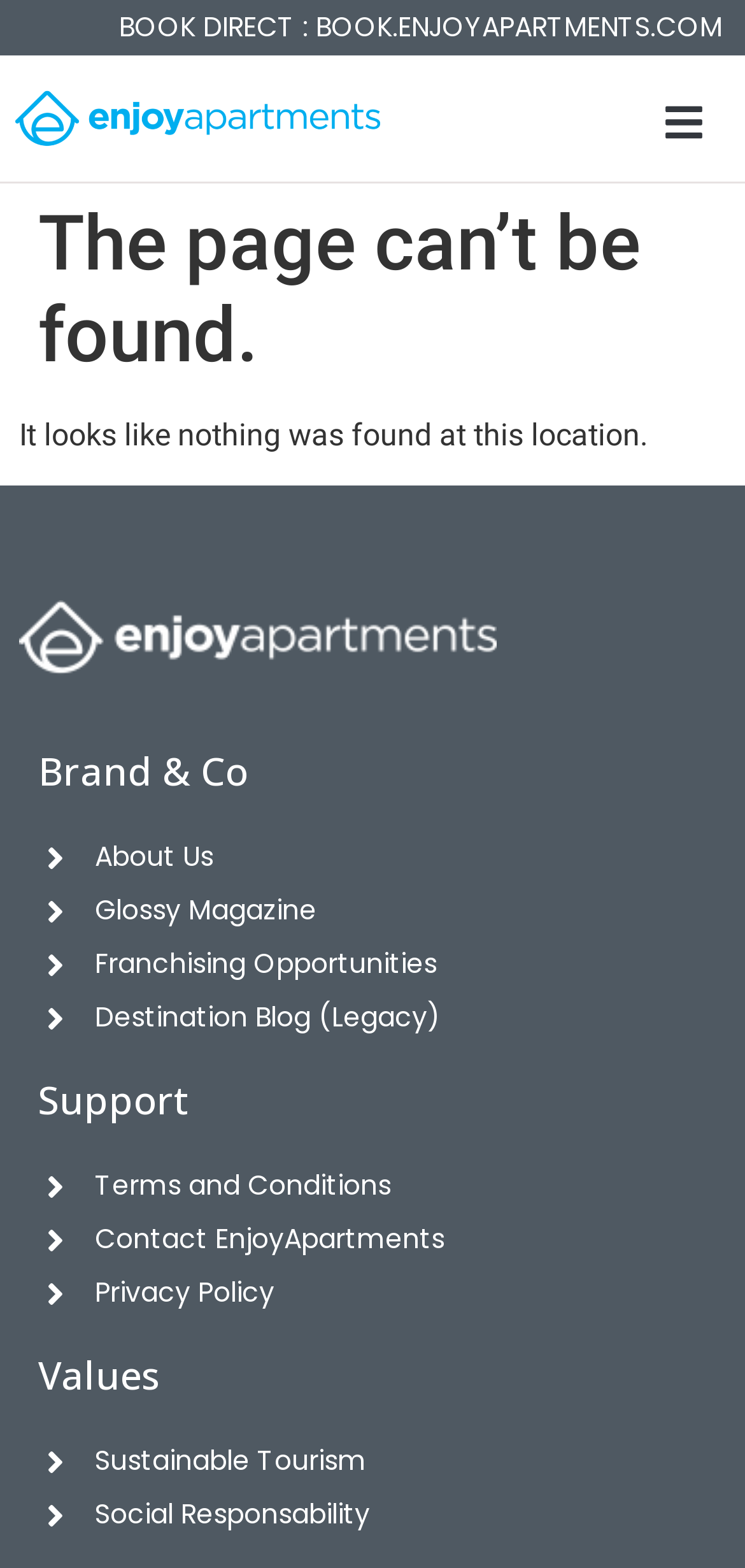Determine the bounding box coordinates of the element that should be clicked to execute the following command: "Learn about Sustainable Tourism".

[0.051, 0.914, 0.949, 0.949]